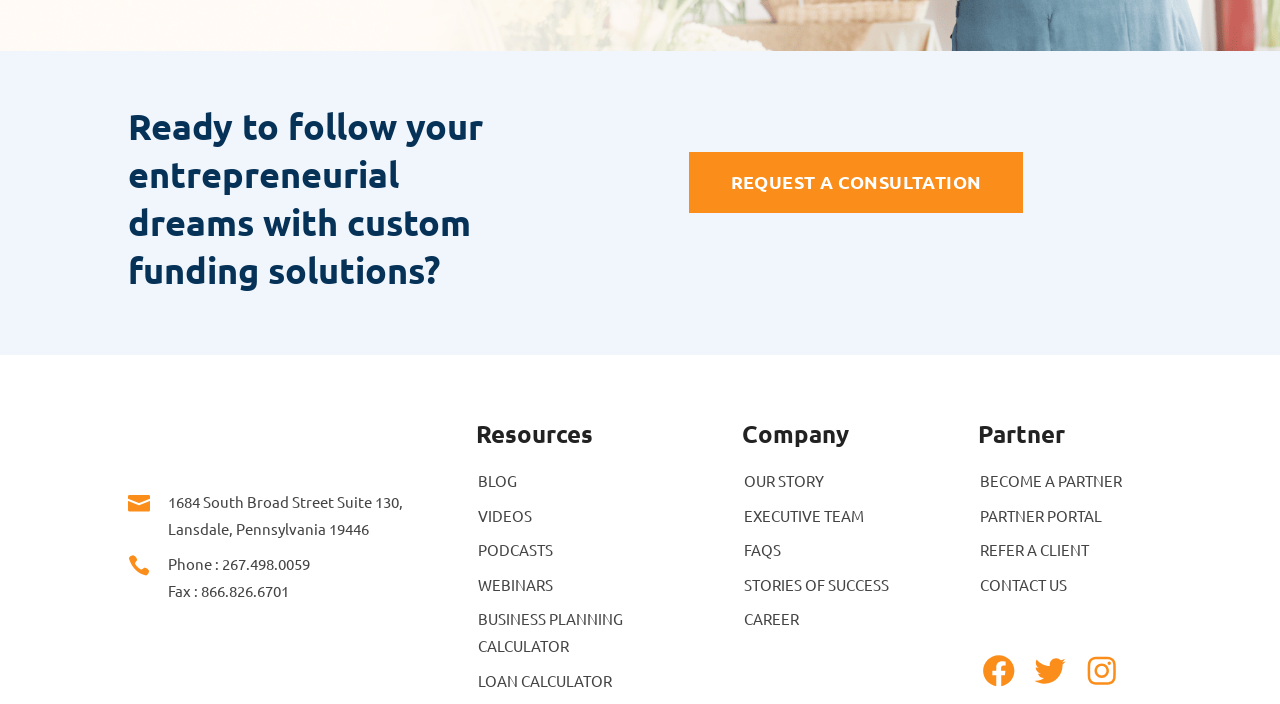What type of resources are provided by the company?
Using the image as a reference, answer the question with a short word or phrase.

BLOG, VIDEOS, PODCASTS, WEBINARS, BUSINESS PLANNING CALCULATOR, LOAN CALCULATOR